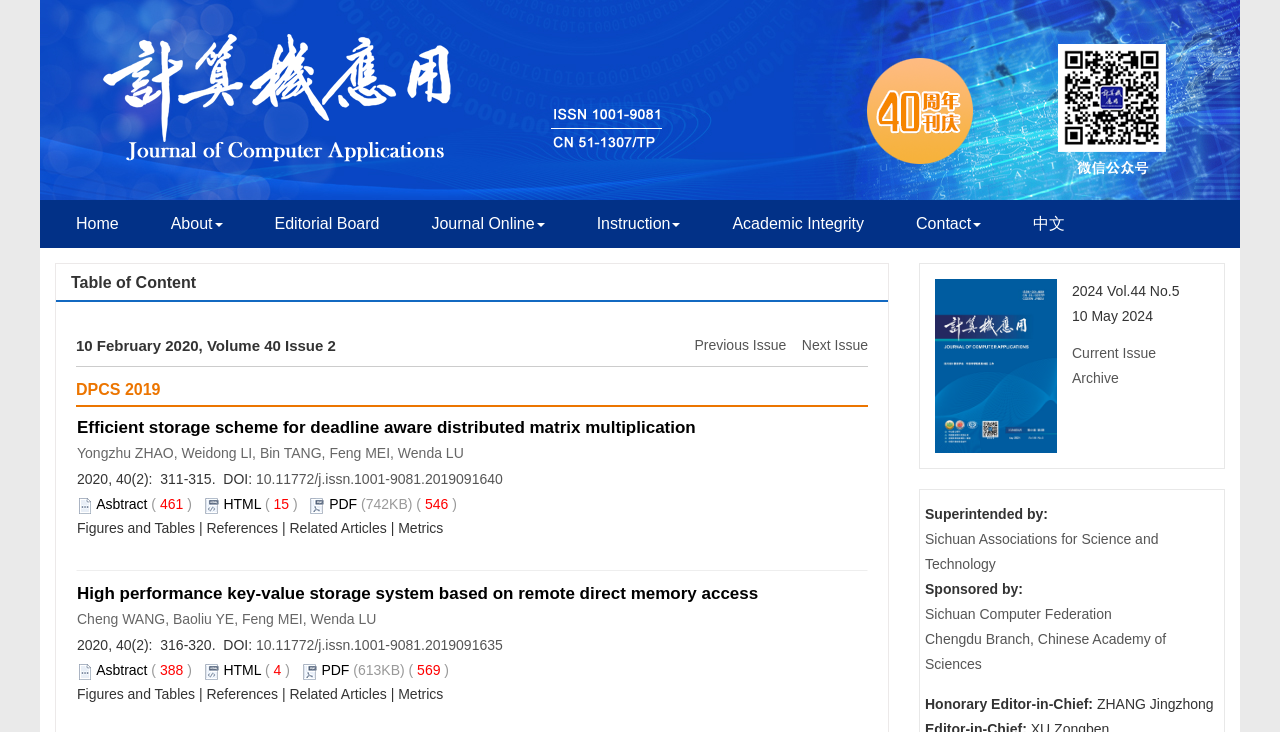How many articles are listed on this page?
Provide a detailed and well-explained answer to the question.

By examining the description list elements, we can see that there are two articles listed on this page, each with its own title, authors, and links to abstract, HTML, and PDF versions.